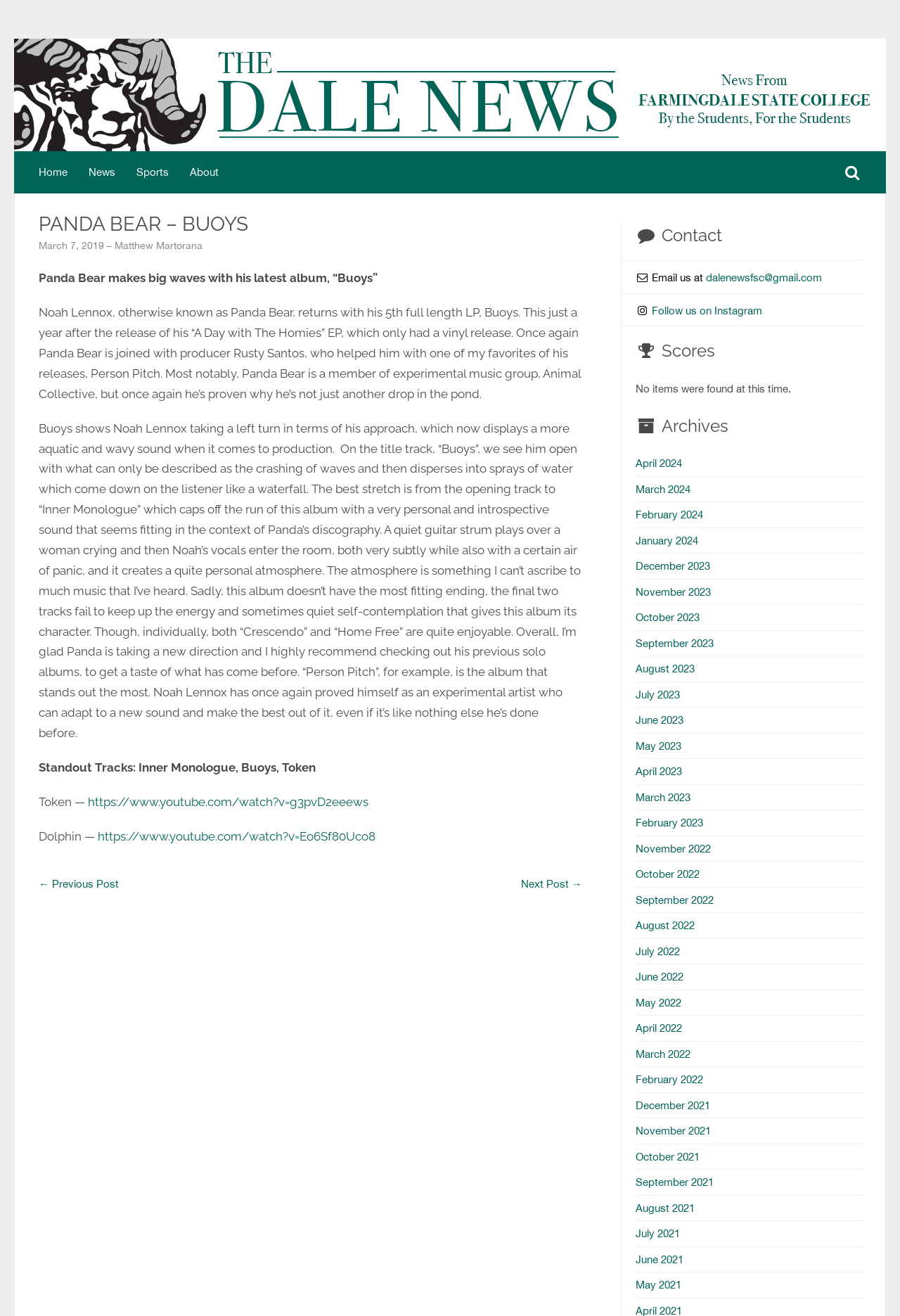Identify the bounding box coordinates of the clickable region necessary to fulfill the following instruction: "Contact via email". The bounding box coordinates should be four float numbers between 0 and 1, i.e., [left, top, right, bottom].

[0.784, 0.206, 0.913, 0.216]